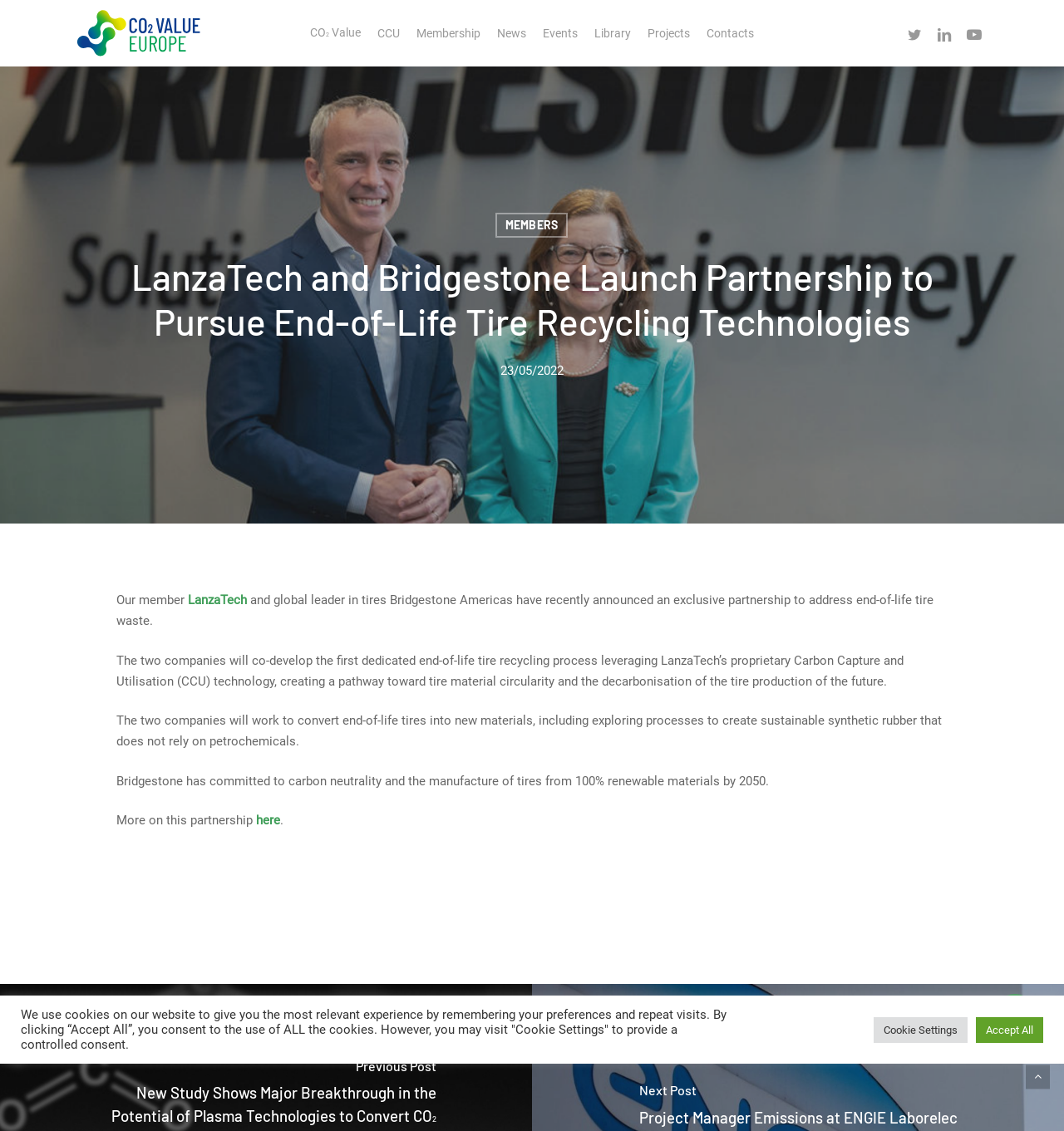Pinpoint the bounding box coordinates of the clickable element to carry out the following instruction: "Read more about the partnership."

[0.241, 0.719, 0.263, 0.732]